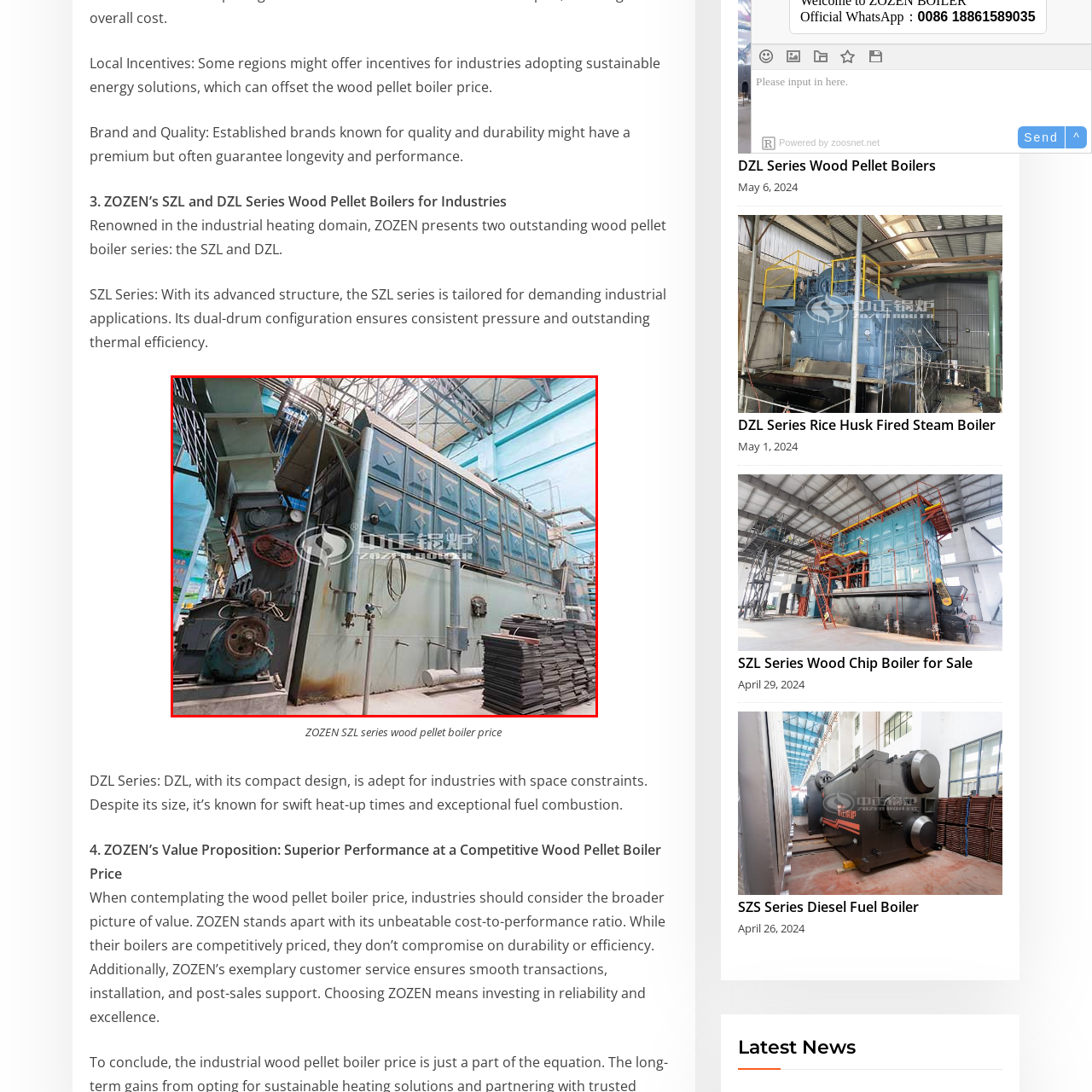What is the focus of the industries that use these boilers?
Examine the image highlighted by the red bounding box and answer briefly with one word or a short phrase.

Sustainable energy solutions